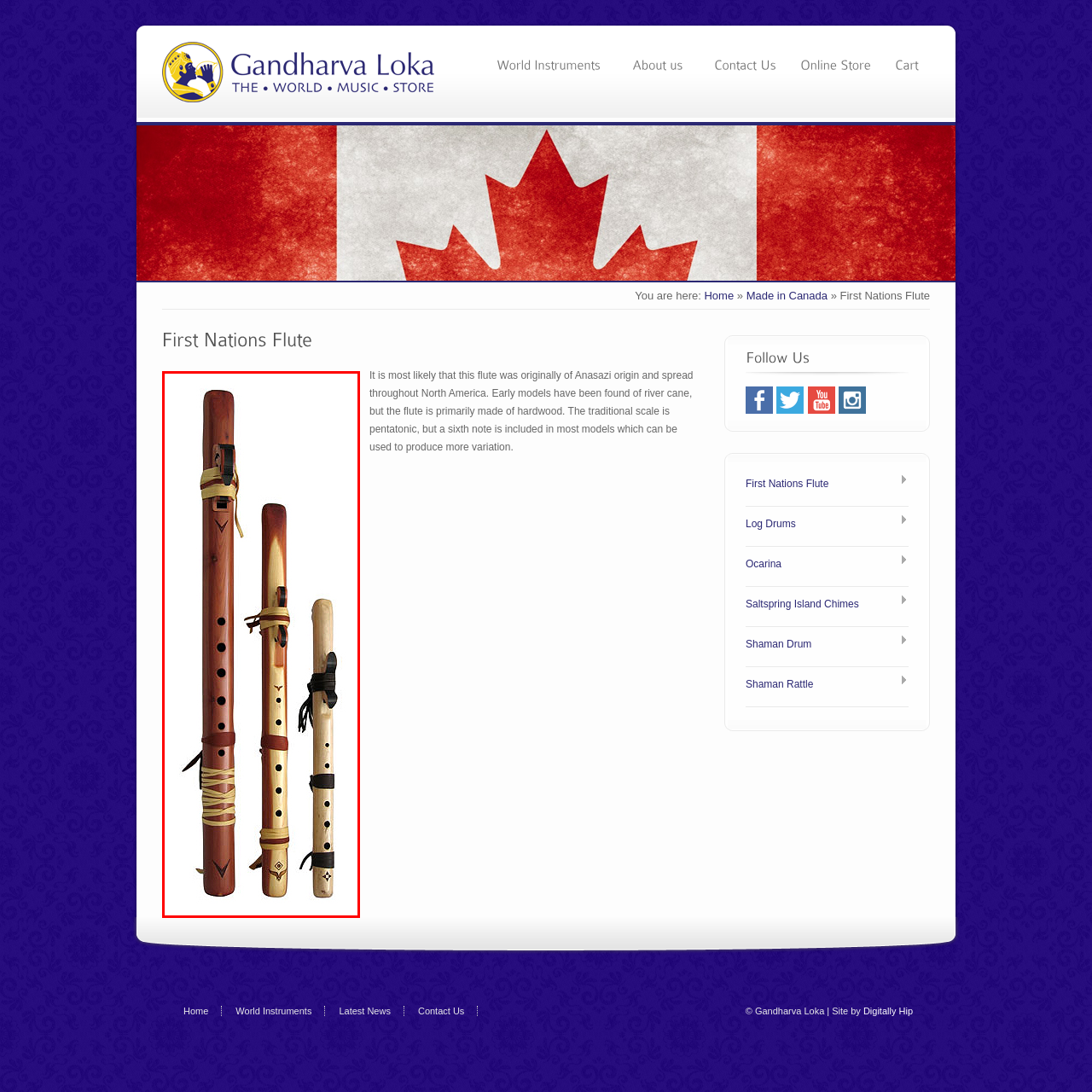Generate a detailed description of the content found inside the red-outlined section of the image.

The image showcases a collection of three beautifully crafted wooden flutes, representing the artistry and tradition of the First Nations. Each flute varies in size and design, emphasizing their unique characteristics. The tallest flute, made from rich, reddish-brown wood, features a series of finger holes and is adorned with natural leather bindings, indicative of craftsmanship typical of indigenous cultures. 

The middle flute, slightly shorter and crafted from a lighter wood, also includes finger holes and decorative wrappings, illustrating the intricate detailing involved in its creation. The smallest flute, which is pale in color, further highlights the diversity in materials and sizes, showcasing the versatility and functionality of these traditional instruments.

This image is part of a larger exploration of world instruments, and specifically highlights the historical significance of the First Nations flute, which is believed to have origins linked to the Anasazi culture and has since spread across North America.